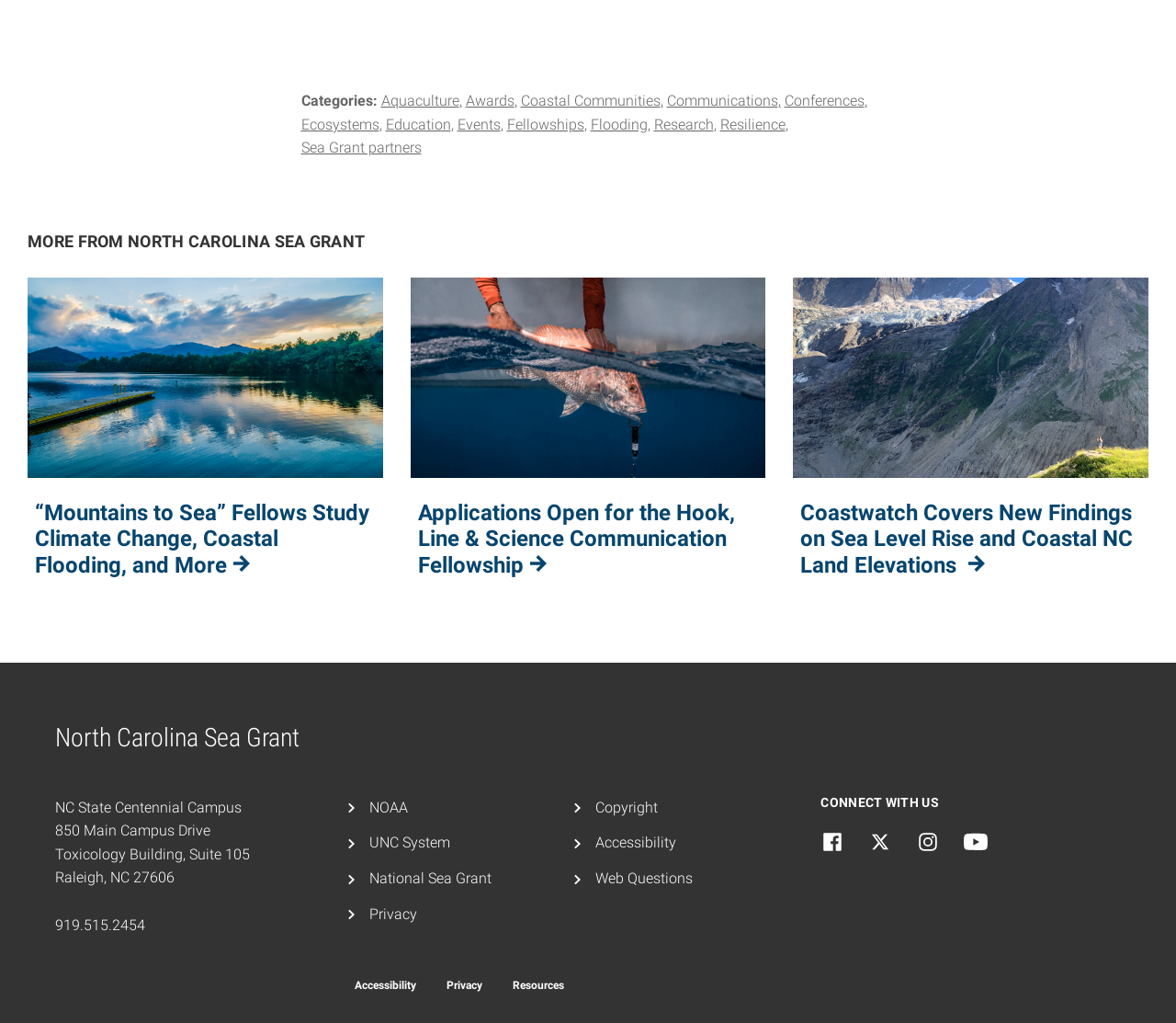Pinpoint the bounding box coordinates of the area that should be clicked to complete the following instruction: "Visit the North Carolina Sea Grant Home page". The coordinates must be given as four float numbers between 0 and 1, i.e., [left, top, right, bottom].

[0.047, 0.701, 0.255, 0.742]